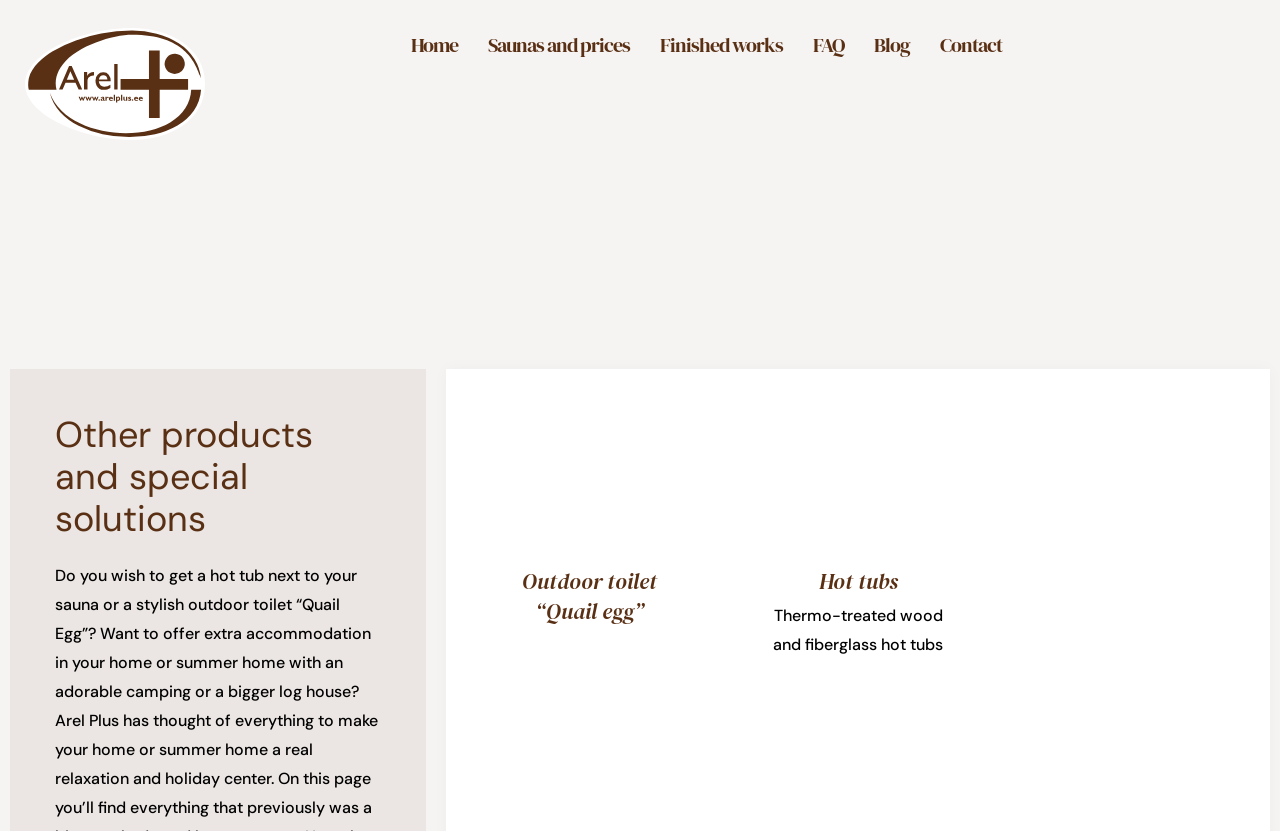What is the text above the images?
Respond with a short answer, either a single word or a phrase, based on the image.

Other products and special solutions